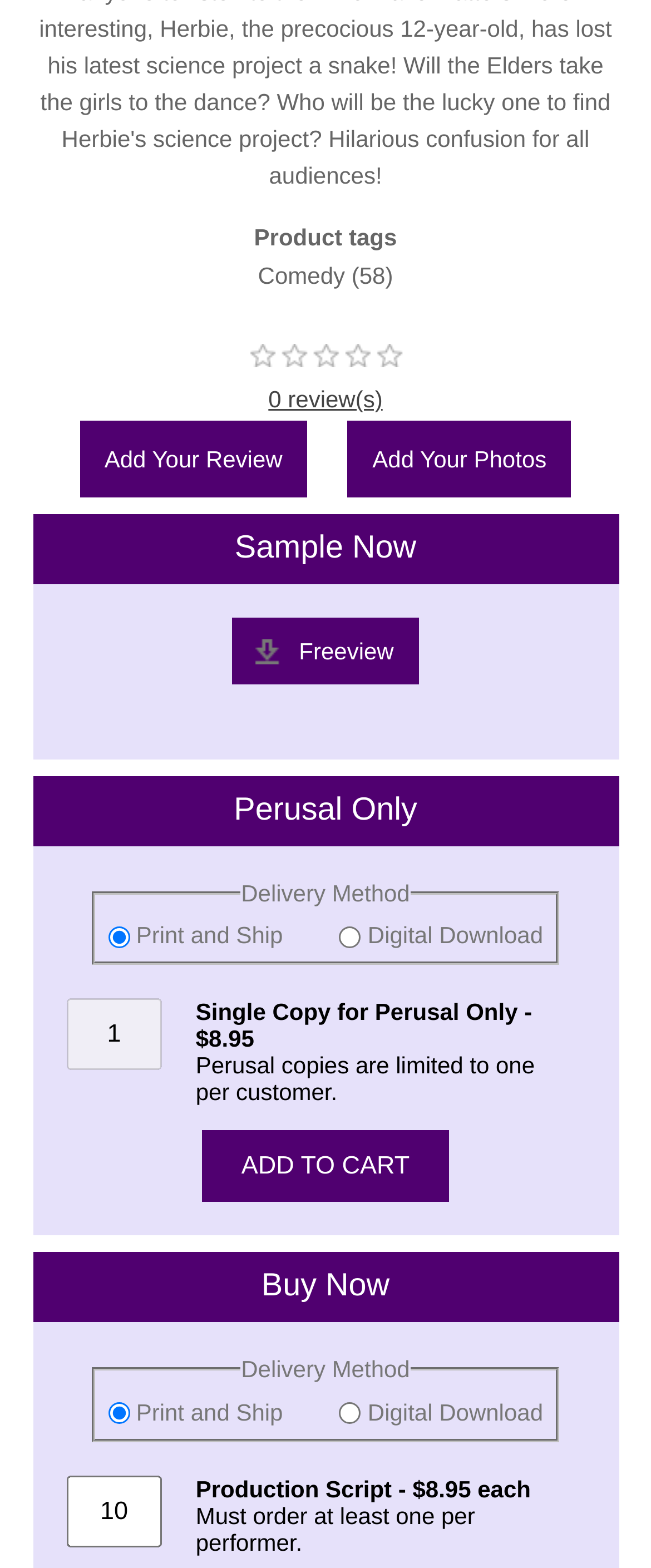Please specify the bounding box coordinates of the clickable region necessary for completing the following instruction: "Click the 'Add to cart' button". The coordinates must consist of four float numbers between 0 and 1, i.e., [left, top, right, bottom].

[0.309, 0.721, 0.691, 0.767]